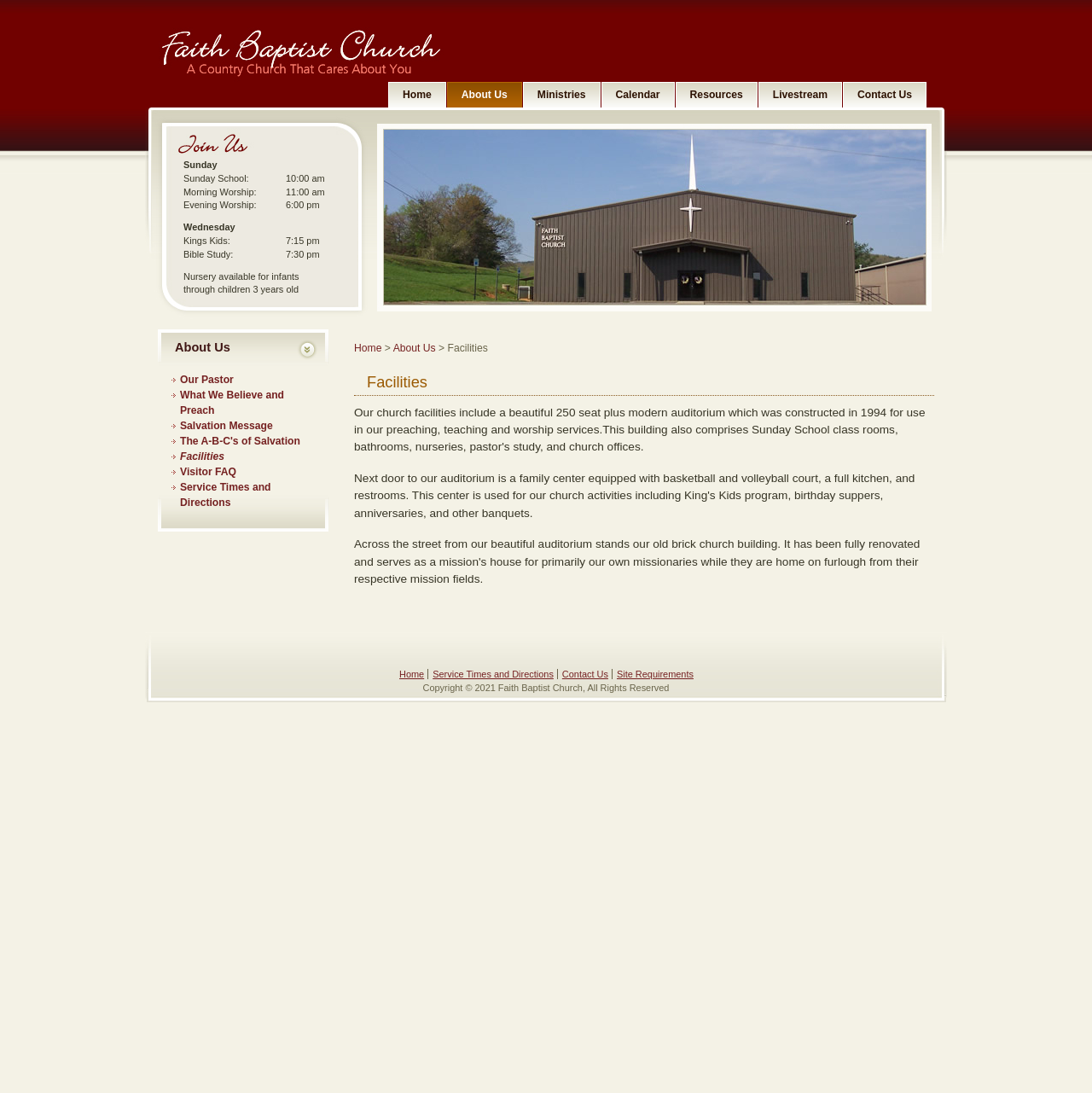Provide a thorough description of this webpage.

The webpage is about Faith Baptist Church of Westfield, North Carolina. At the top, there is a logo image and a navigation menu with links to "Home", "About Us", "Ministries", "Calendar", "Resources", "Livestream", and "Contact Us". Below the navigation menu, there is a section displaying the church's service times, including Sunday School, Morning Worship, Evening Worship, and Wednesday's Kings Kids and Bible Study. 

To the right of the service times, there is a large image of the church's facilities. Below this image, there is a heading "About Us" followed by links to sub-pages, including "Our Pastor", "What We Believe and Preach", "Salvation Message", "The A-B-C's of Salvation", "Facilities", "Visitor FAQ", and "Service Times and Directions". 

Further down, there is a table describing the church's facilities, including a modern auditorium, Sunday School classrooms, and a family center with a basketball and volleyball court. The table also mentions the old brick church building, which has been renovated and serves as a mission's house. 

At the bottom of the page, there are links to "Home", "Service Times and Directions", "Contact Us", and "Site Requirements", as well as a copyright notice.